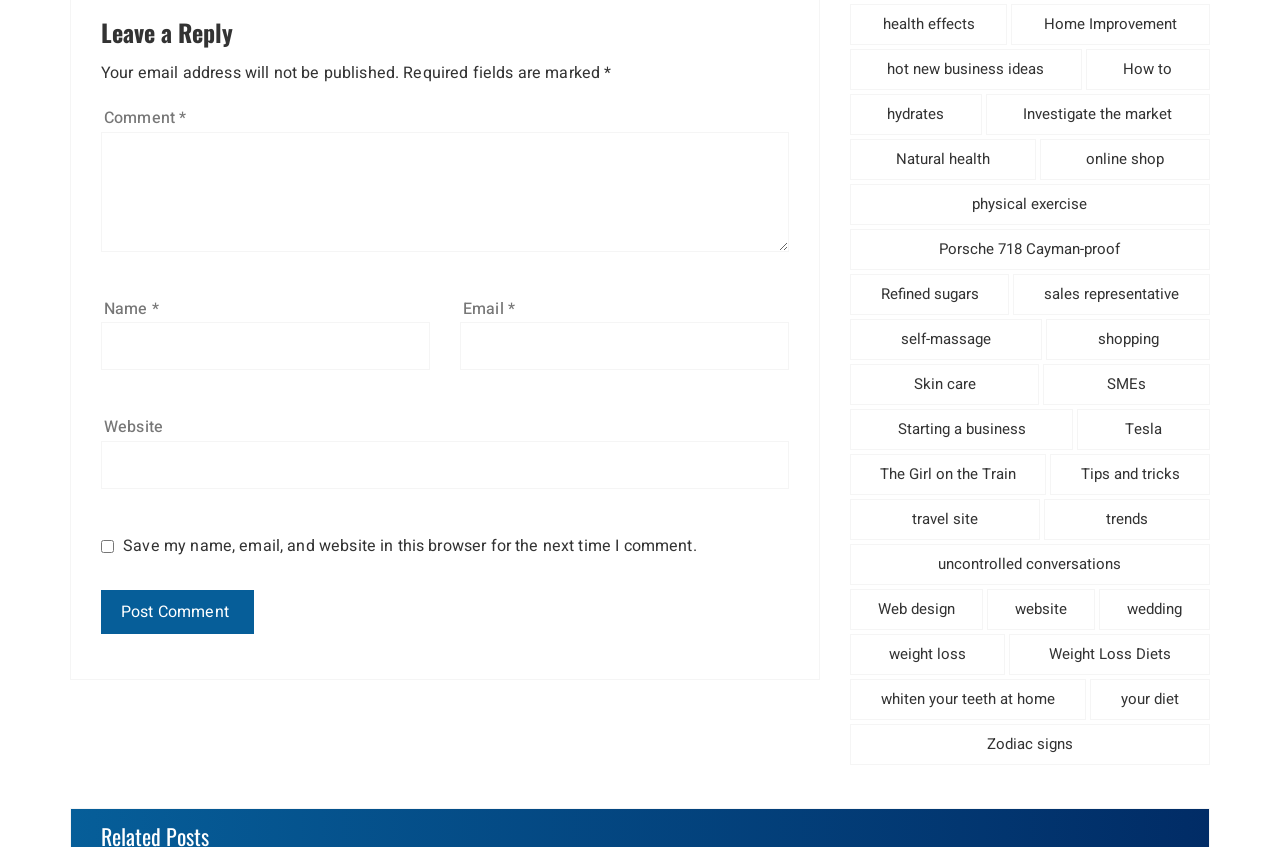Using the details in the image, give a detailed response to the question below:
Is the 'Website' textbox required?

I found the textbox element with the label 'Website' and saw that it does not have the 'required' attribute, which means it is not a required field.